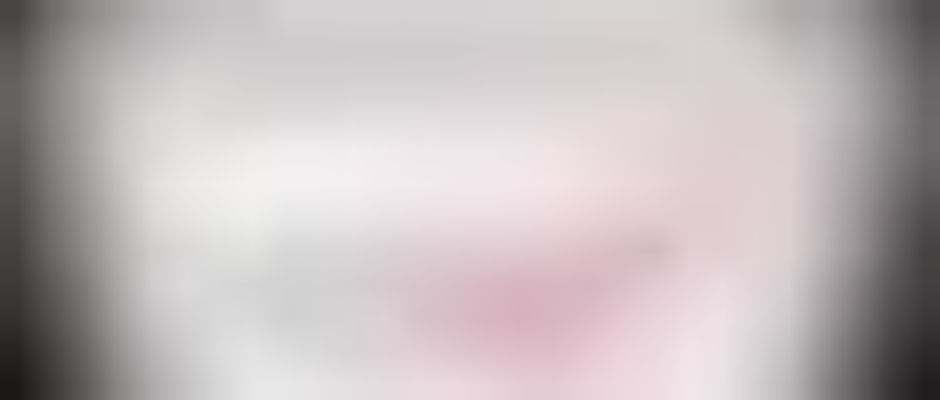Paint a vivid picture with your description of the image.

The image showcases a product associated with SureSet, specifically highlighting the innovative SureCell system. SureCell serves as a sustainable alternative to traditional asphalt or concrete, designed to create fully permeable surfaces that comply with Sustainable Urban Drainage Systems (SuDS). Its interlocking grid structure can be filled with compacted stone, allowing for the application of resin-bound paving on top, ensuring durability and environmental efficiency. The background presents a clean and professional aesthetic, reflecting the company's commitment to quality in paving solutions.